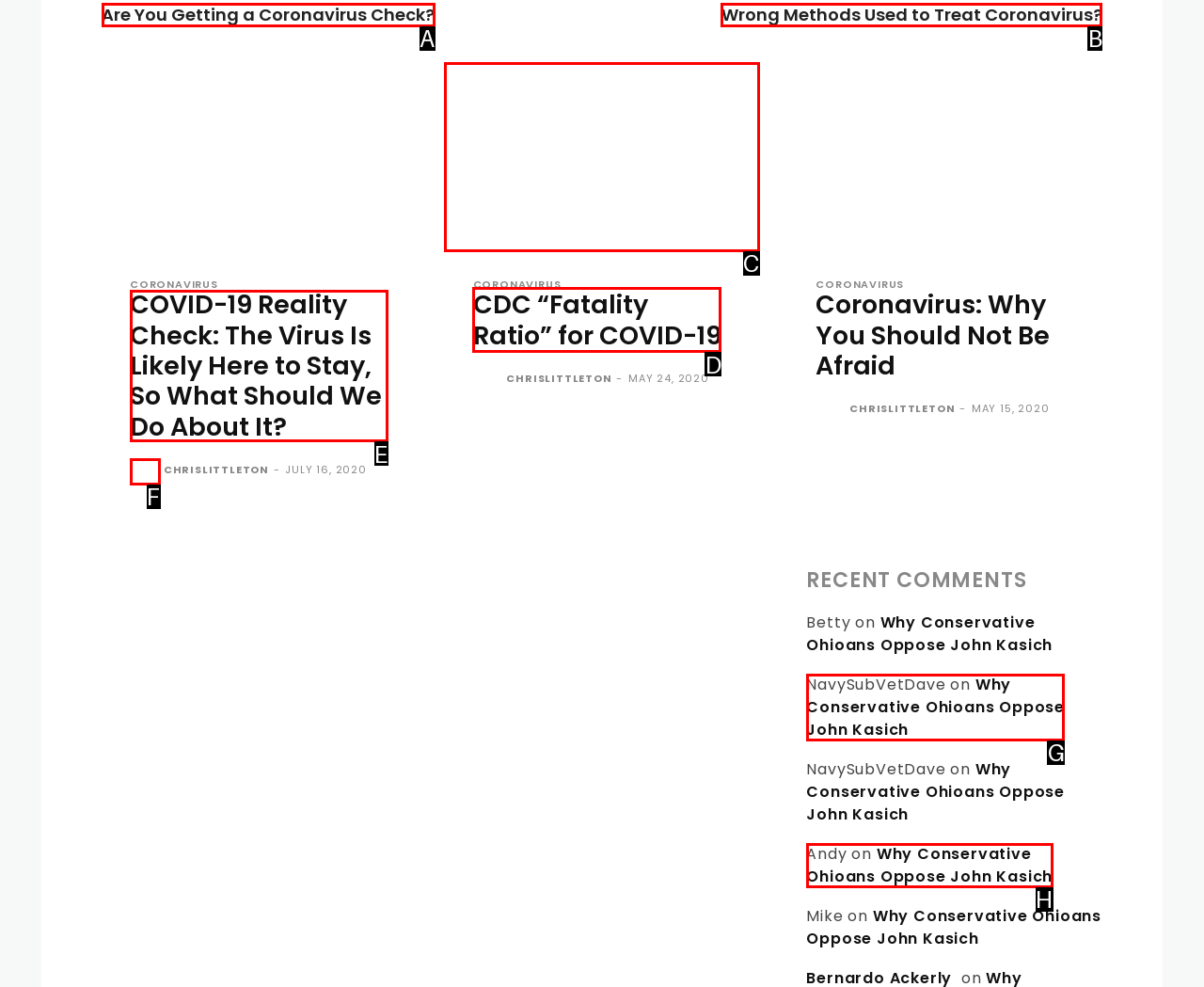Identify the correct HTML element to click to accomplish this task: Read the article 'COVID-19 Reality Check: The Virus Is Likely Here to Stay, So What Should We Do About It?'
Respond with the letter corresponding to the correct choice.

E